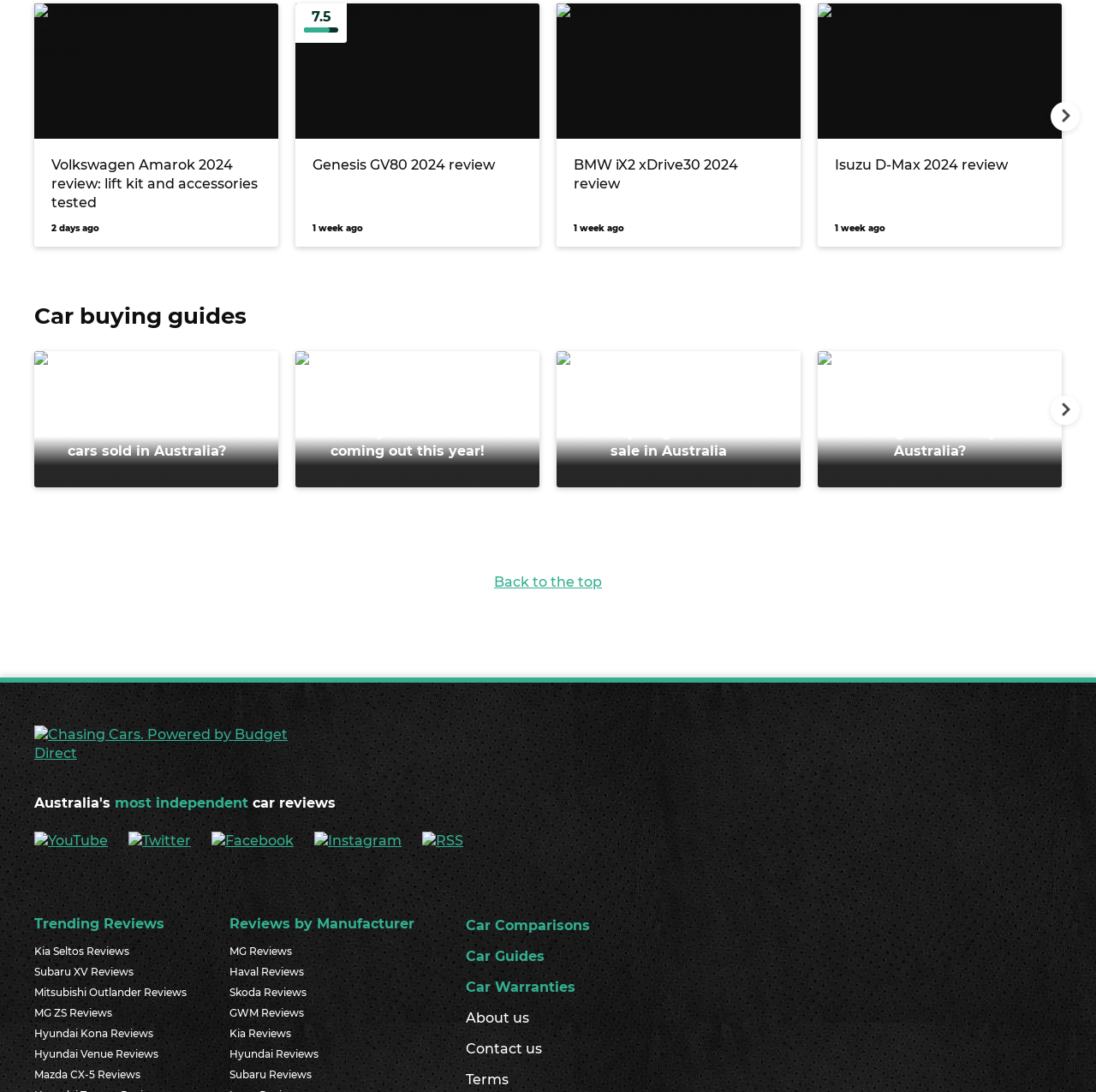Kindly respond to the following question with a single word or a brief phrase: 
How many car models are reviewed on this webpage?

7